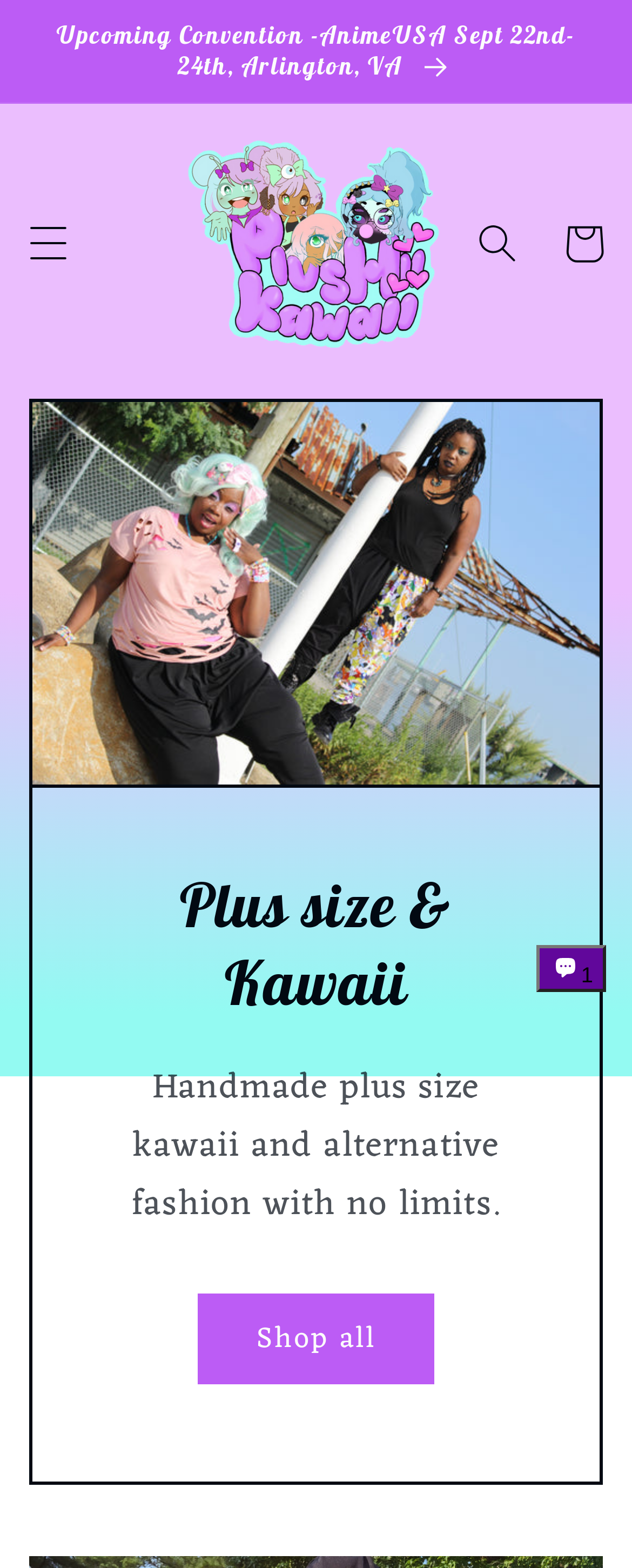Respond concisely with one word or phrase to the following query:
What is the purpose of the 'Menu' button?

To access menu options